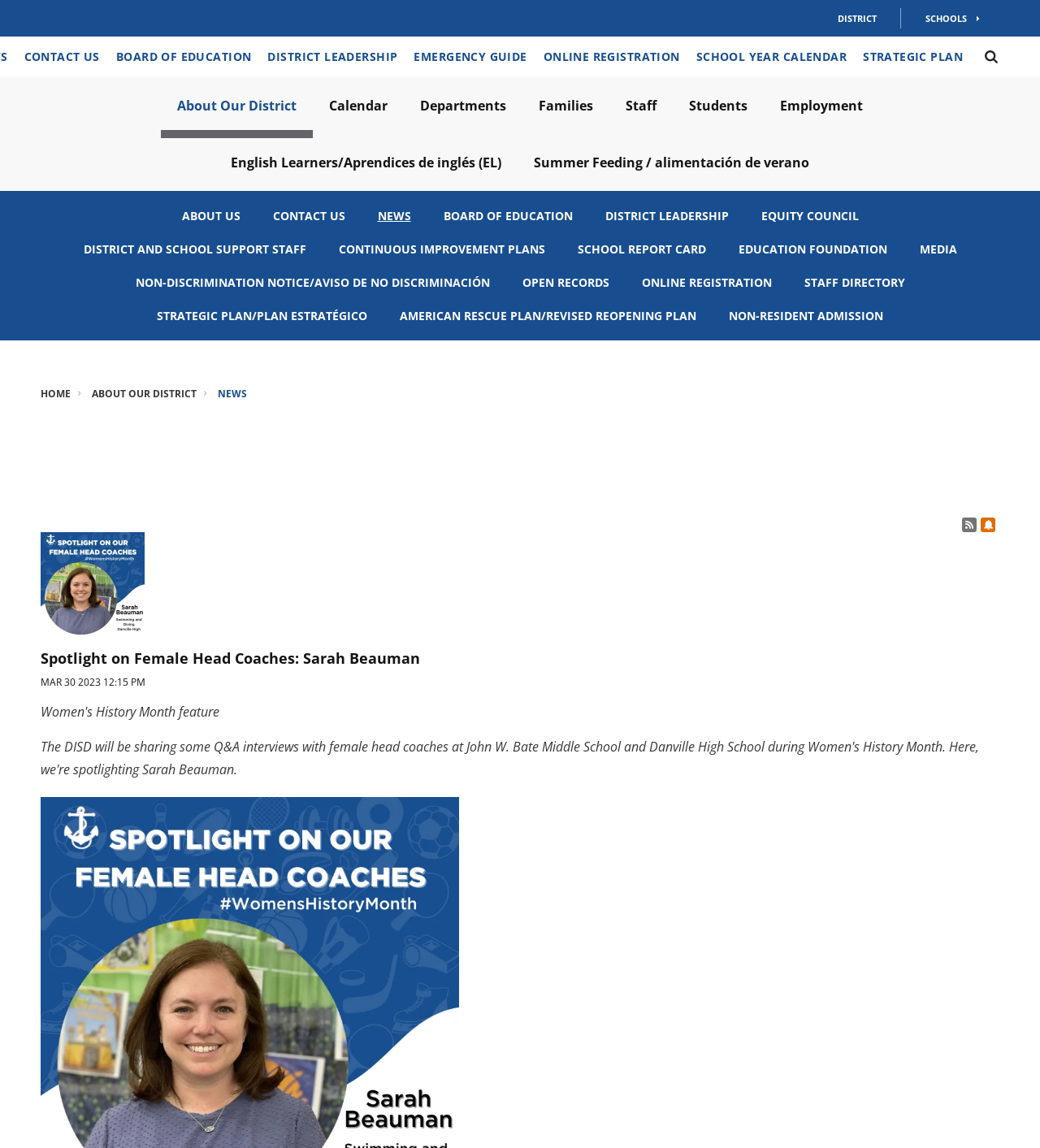Please identify the bounding box coordinates of the area I need to click to accomplish the following instruction: "View the 'STRATEGIC PLAN'".

[0.822, 0.036, 0.934, 0.063]